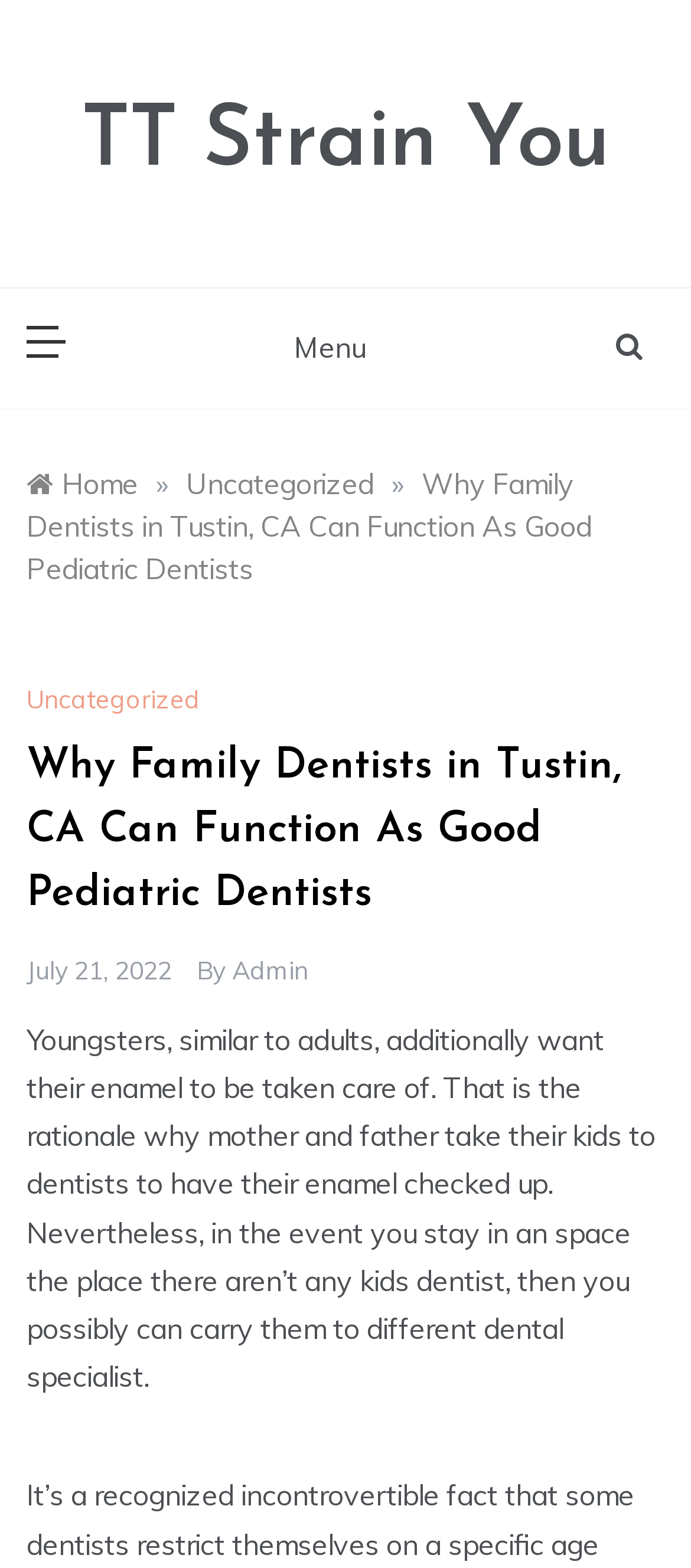Describe every aspect of the webpage in a detailed manner.

The webpage appears to be a blog post or article about family dentists in Tustin, CA, and their role as pediatric dentists. At the top of the page, there is a heading with the title "TT Strain You" and a link with the same text. Below this, there is a button with no text and another button labeled "Menu". 

To the right of these buttons, there is a link with no text. On the left side of the page, there is a navigation section labeled "Breadcrumbs" which contains links to "Home", "Uncategorized", and the title of the article. 

Below the navigation section, there is a heading with the title of the article, followed by a link to "Uncategorized" and a link to the date "July 21, 2022". The author's name "Admin" is also mentioned. 

The main content of the article starts below this, with a paragraph of text that discusses the importance of dental care for children and how family dentists can serve as pediatric dentists in areas where there are no specialized children's dentists.